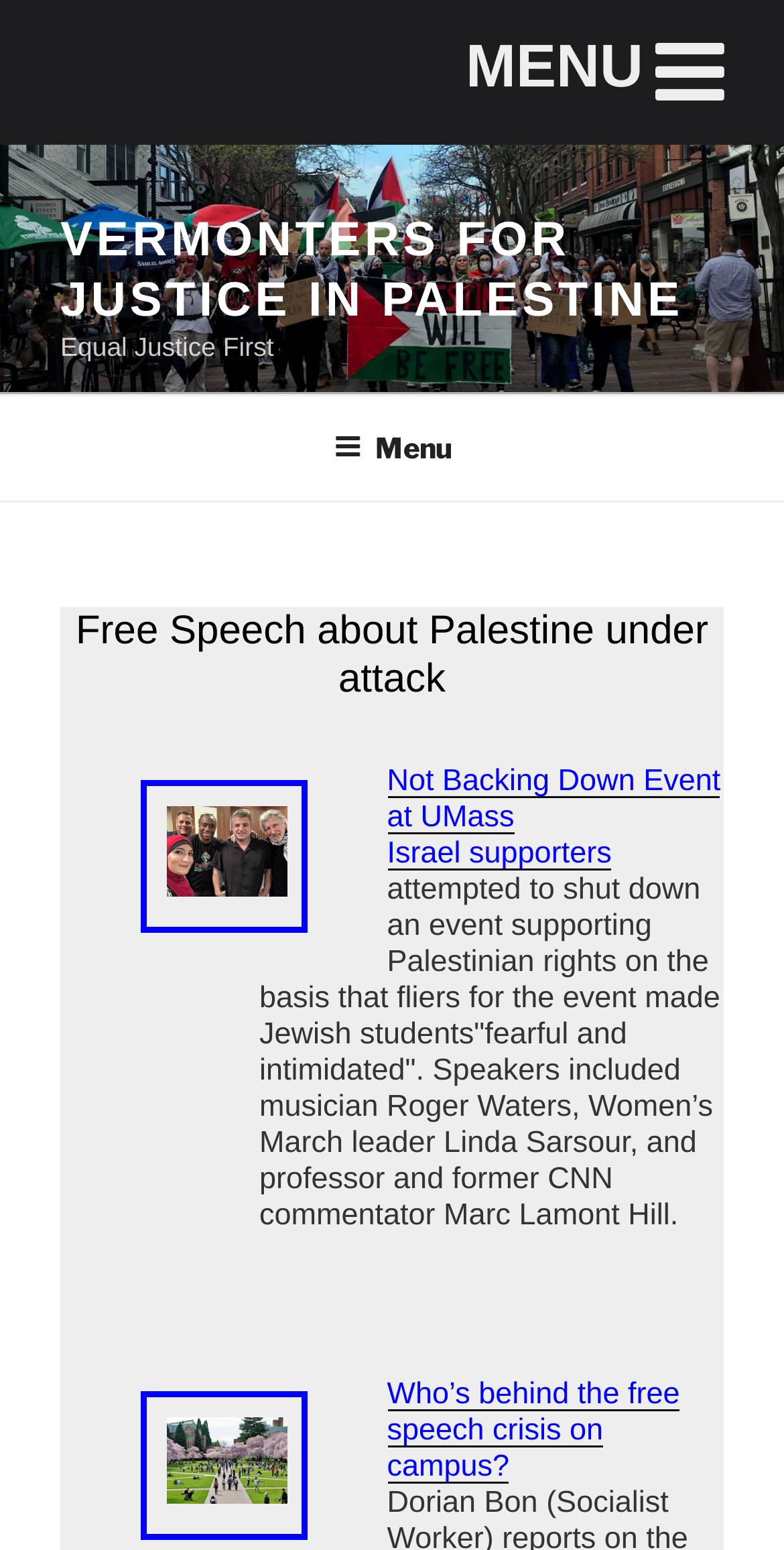Write an exhaustive caption that covers the webpage's main aspects.

The webpage is about Vermonters for Justice in Palestine, with a focus on free speech and justice. At the top, there is a link to "VERMONTERS FOR JUSTICE IN PALESTINE" and a static text "Equal Justice First". Below these elements, there is a top menu navigation bar that spans the entire width of the page.

On the left side of the page, there is a button labeled "Menu" that, when expanded, reveals a dropdown menu. Within this menu, there is a header section with a heading "Free Speech about Palestine under attack". Below this heading, there is an image with the caption "Not Backing Down" and a link to an event at UMass.

Following this, there is a block of text that describes an incident where Israel supporters attempted to shut down an event supporting Palestinian rights. The text mentions several notable speakers, including Roger Waters, Linda Sarsour, and Marc Lamont Hill.

Further down, there is another image with the caption "Campus", and a link to an article titled "Who’s behind the free speech crisis on campus?". At the very top right corner of the page, there is a button labeled "Toggle Menu" and a static text "MENU" next to it.